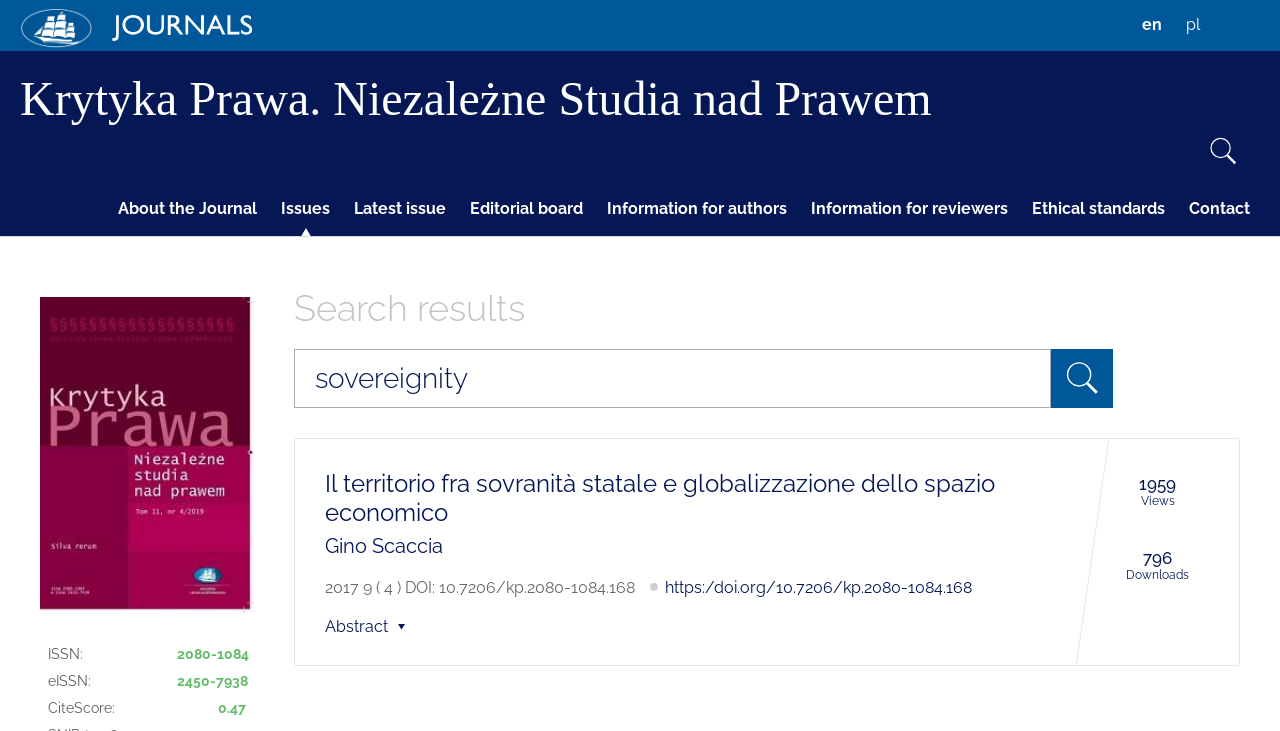Elaborate on the different components and information displayed on the webpage.

The webpage is a search results page for Kozminski University Journals. At the top left, there is a logo with two images, and a link to the journal's name, "Krytyka Prawa. Niezależne Studia nad Prawem". On the top right, there are language options, "en" and "pl". 

Below the language options, there is a navigation menu with links to "About the Journal", "Issues", "Latest issue", "Editorial board", "Information for authors", "Information for reviewers", "Ethical standards", and "Contact". 

On the left side, there is a search bar with a placeholder text "Search in titles, authors, keywords..." and a search button. The search bar is located above a heading that reads "Search results". 

The main content of the page is a table with a single row, displaying a search result. The result includes the title of the article, "Il territorio fra sovranità statale e globalizzazione dello spazio economico", with a link to the article. There is also a DOI link, and information about the article, including the author, publication date, and metrics such as views and downloads. 

At the bottom of the page, there is some metadata about the journal, including the ISSN, eISSN, and CiteScore.